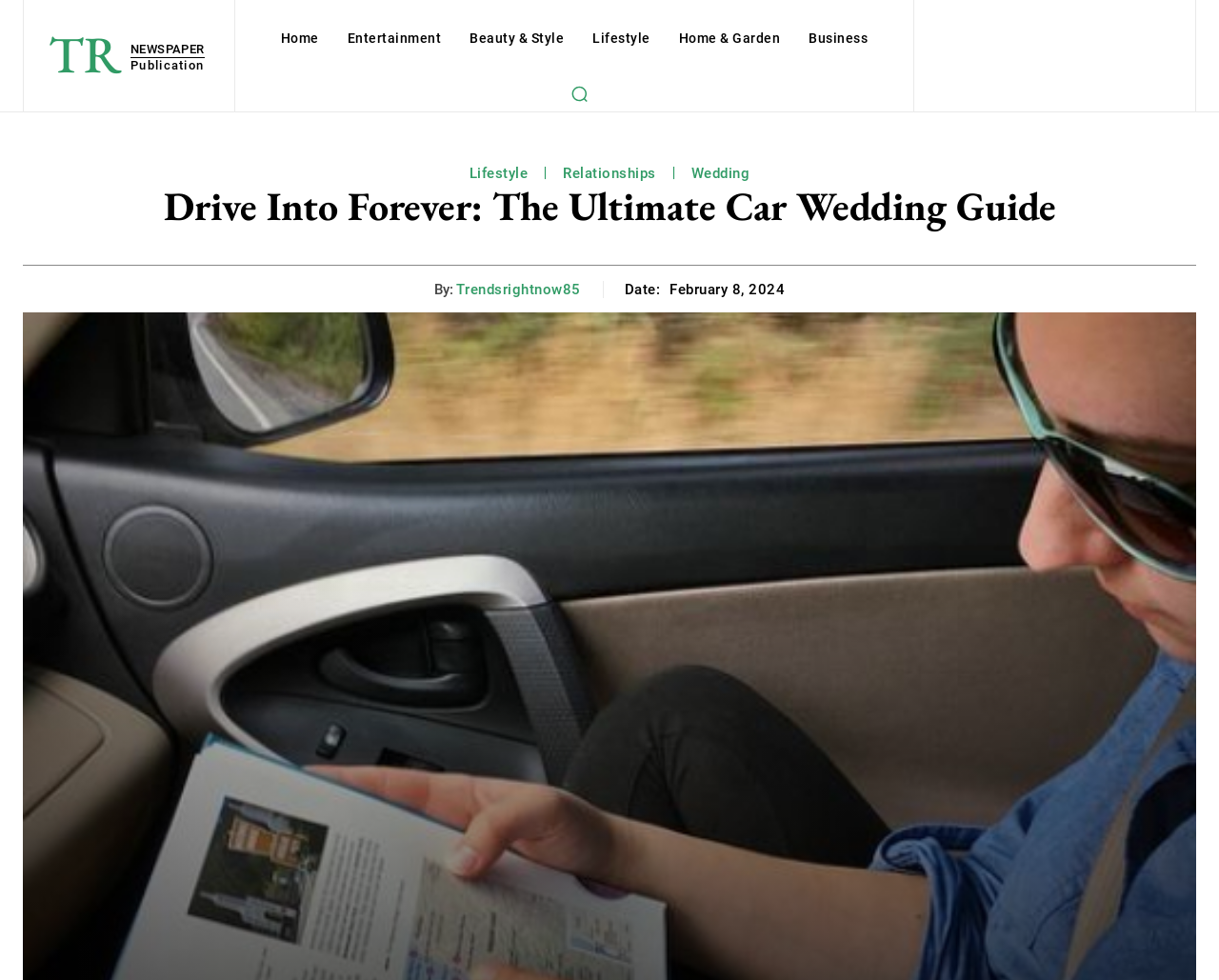Determine the bounding box coordinates of the target area to click to execute the following instruction: "click the 'Wedding' link."

[0.567, 0.168, 0.615, 0.186]